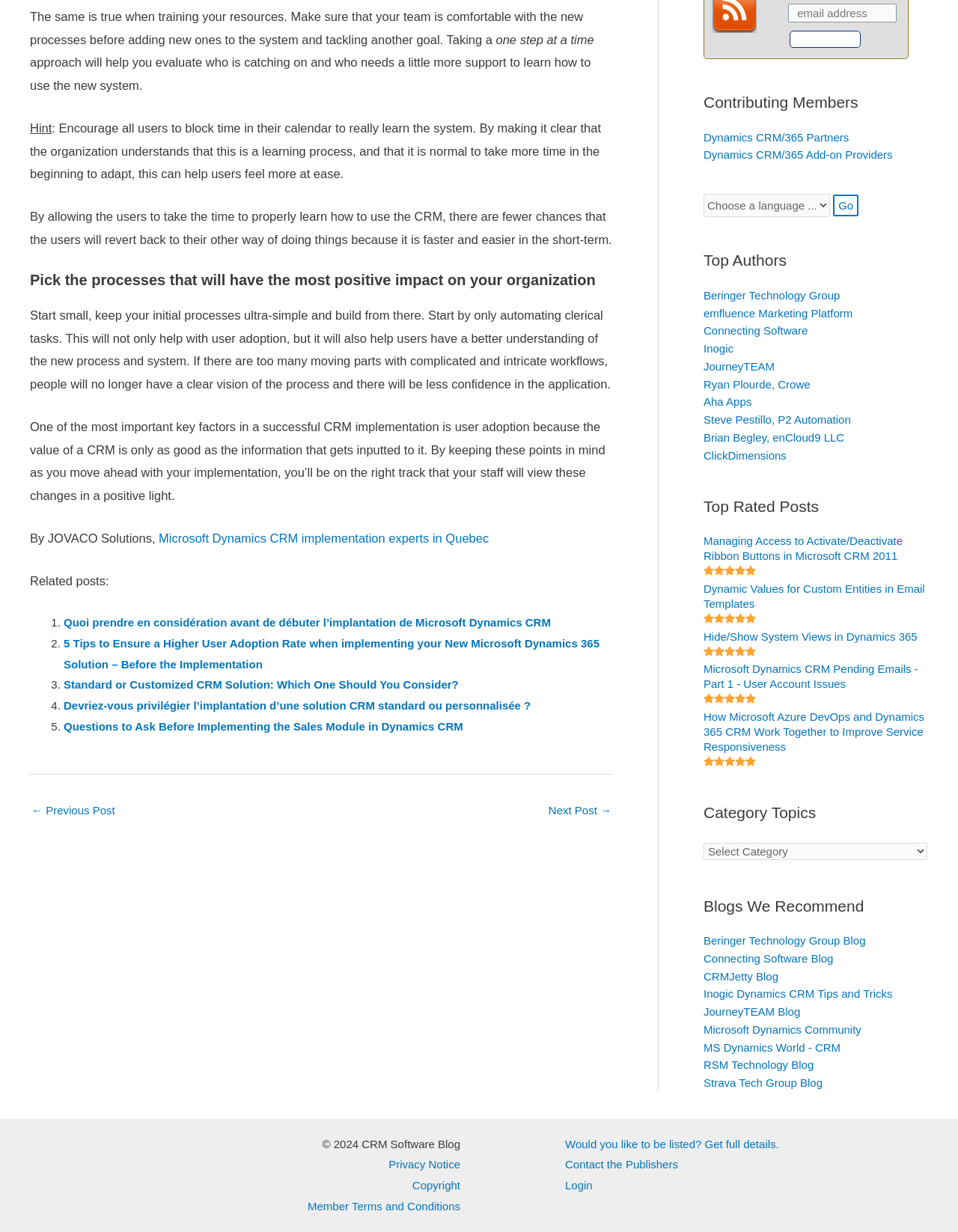How many contributing members are listed?
Please provide a comprehensive answer based on the contents of the image.

In the 'Contributing Members' section, I can see two links listed, 'Dynamics CRM/365 Partners' and 'Dynamics CRM/365 Add-on Providers', which suggests that there are two contributing members.